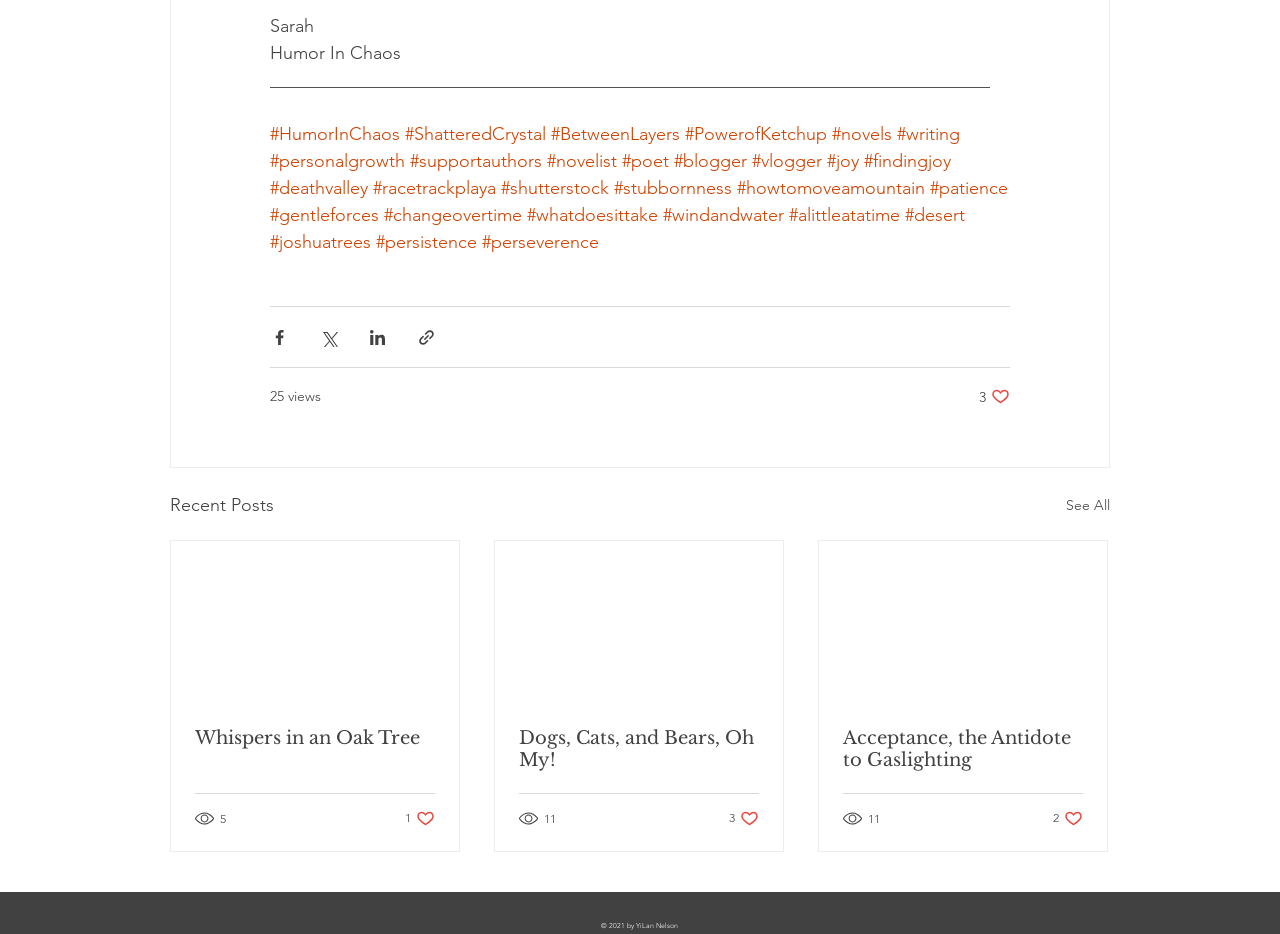Please identify the bounding box coordinates of the area that needs to be clicked to follow this instruction: "Share via Facebook".

[0.211, 0.351, 0.226, 0.371]